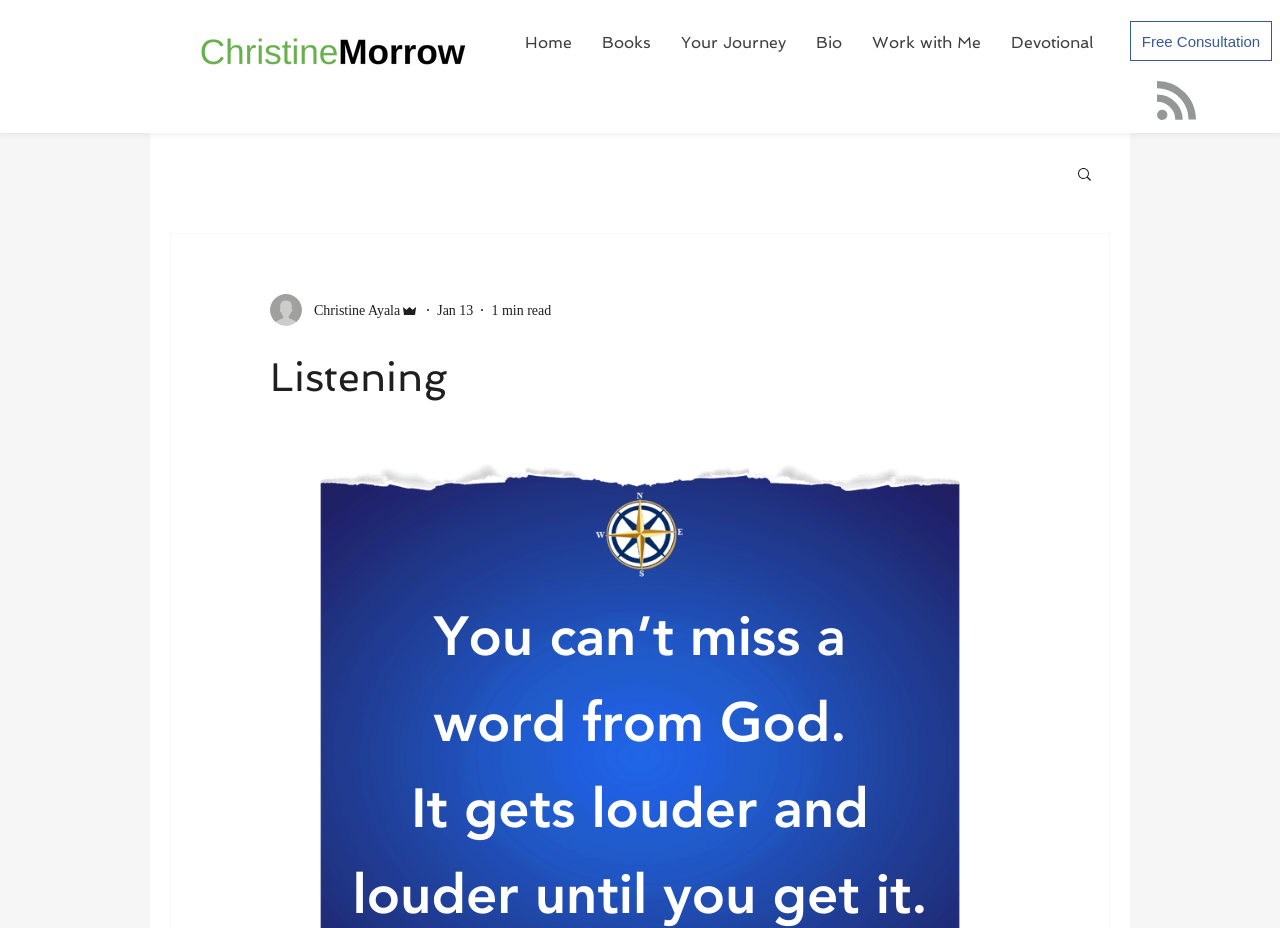What is the name of the author? Using the information from the screenshot, answer with a single word or phrase.

Christine Ayala